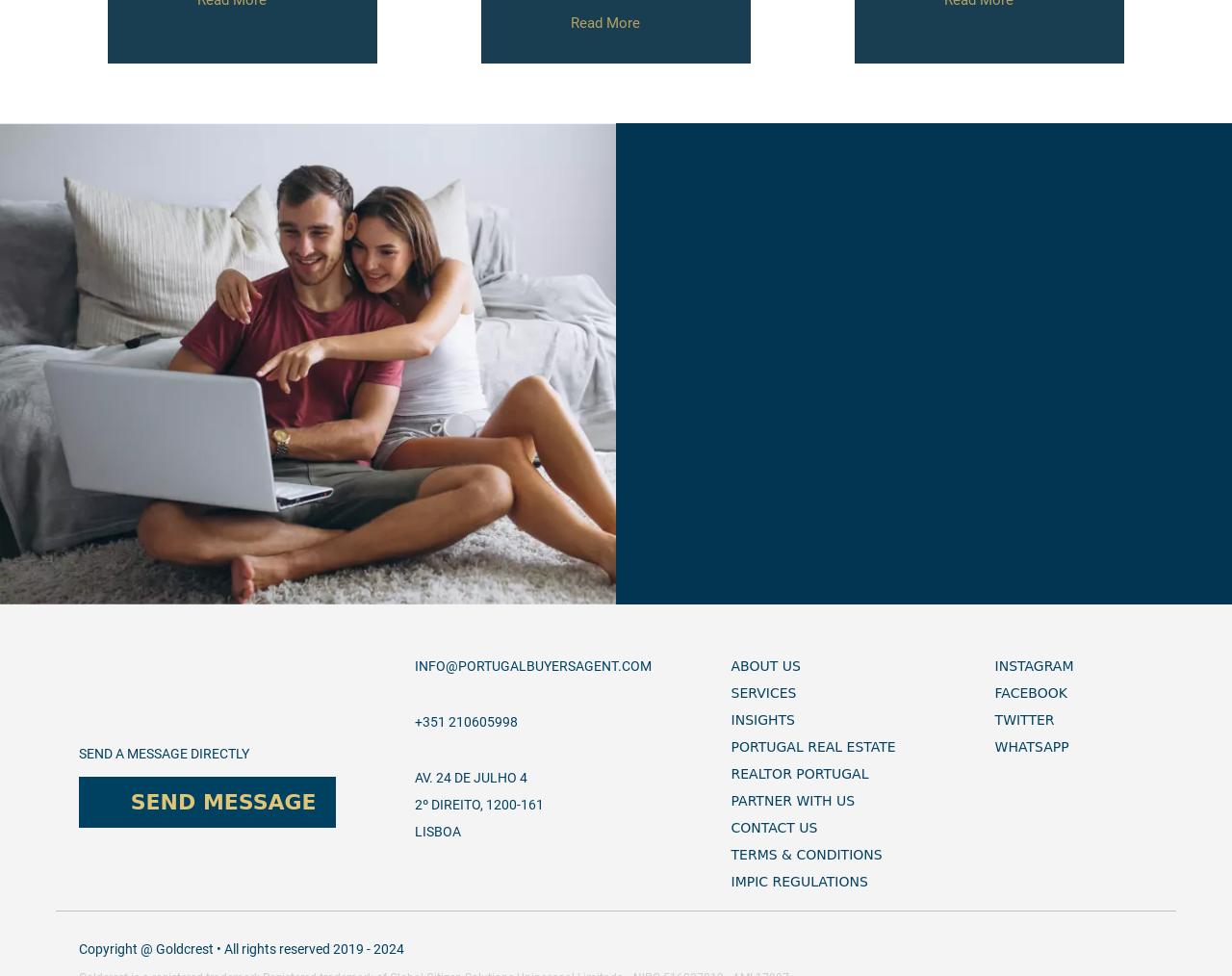Find the bounding box coordinates for the area that must be clicked to perform this action: "Learn more about Bed Frames".

None